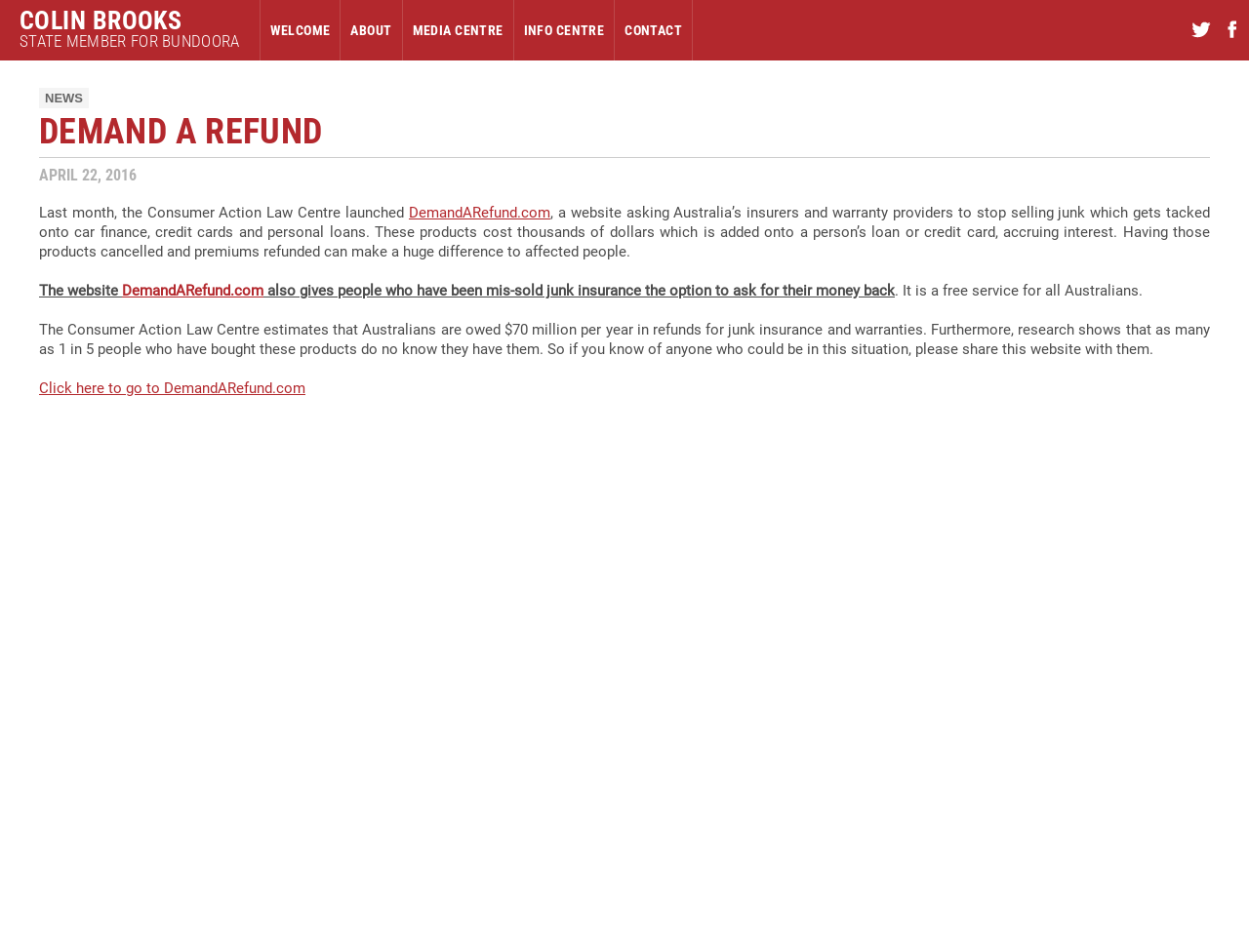Look at the image and give a detailed response to the following question: How much do Australians lose per year due to junk insurance?

The amount of money Australians lose per year due to junk insurance can be found in the text on the webpage, which states that the Consumer Action Law Centre estimates that Australians are owed $70 million per year in refunds for junk insurance and warranties.